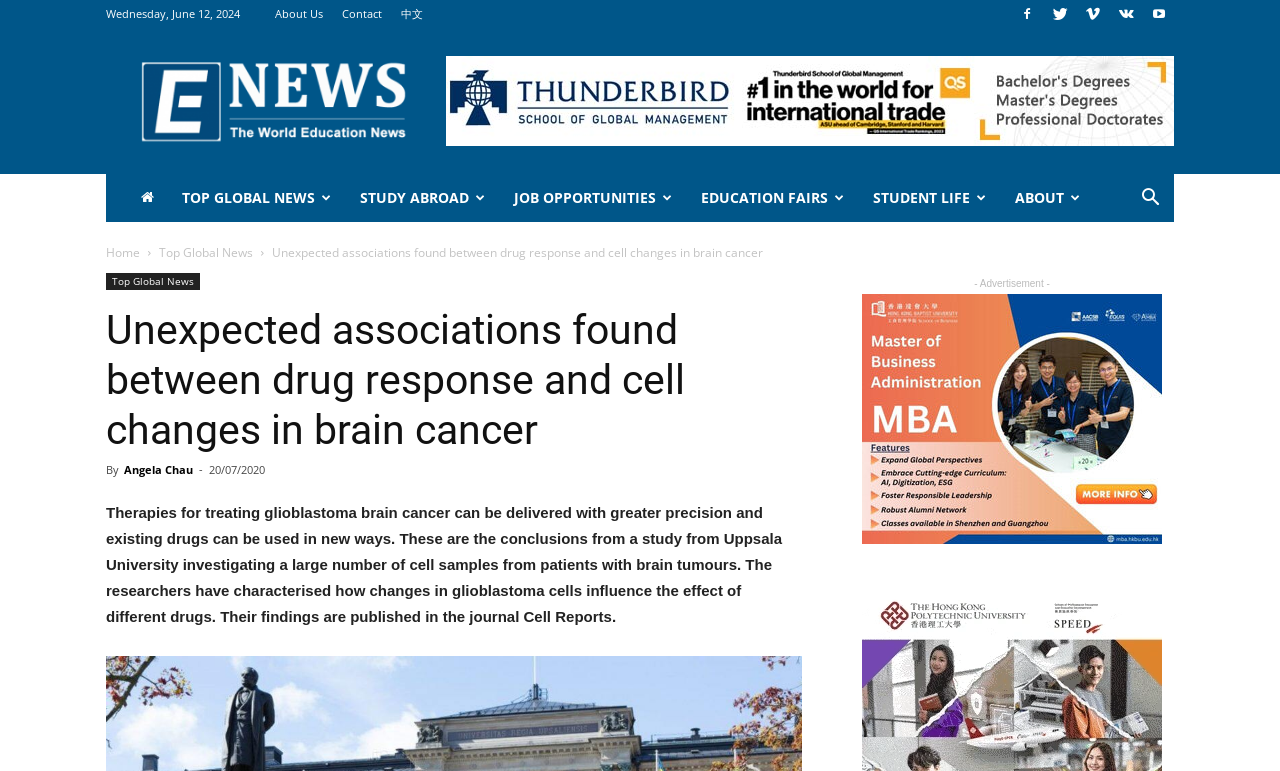Identify the main heading of the webpage and provide its text content.

Unexpected associations found between drug response and cell changes in brain cancer